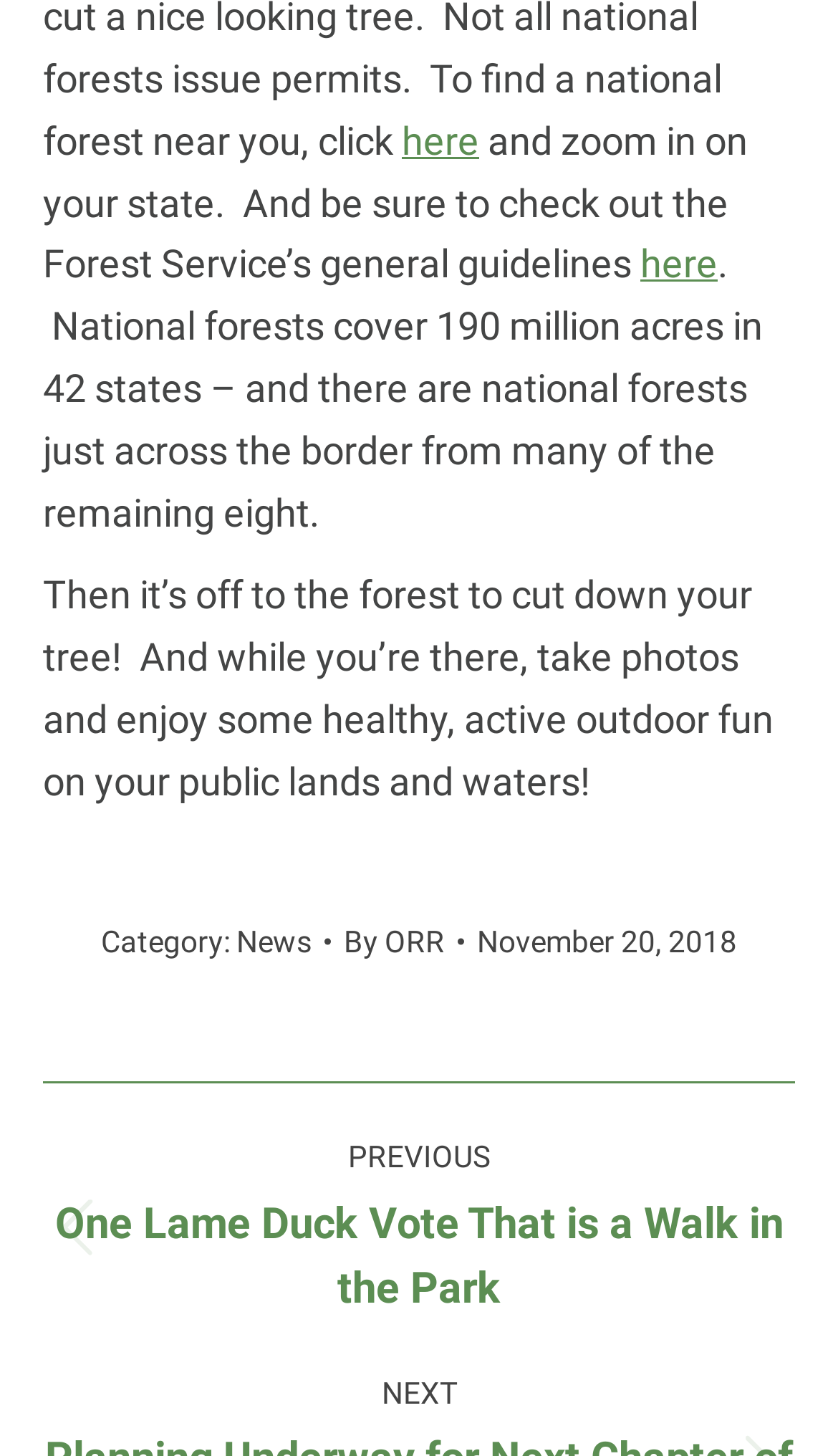Who is the author of the article?
Please provide a detailed and thorough answer to the question.

I found the link element [413] with the text 'By ORR', which indicates the author of the article is ORR.